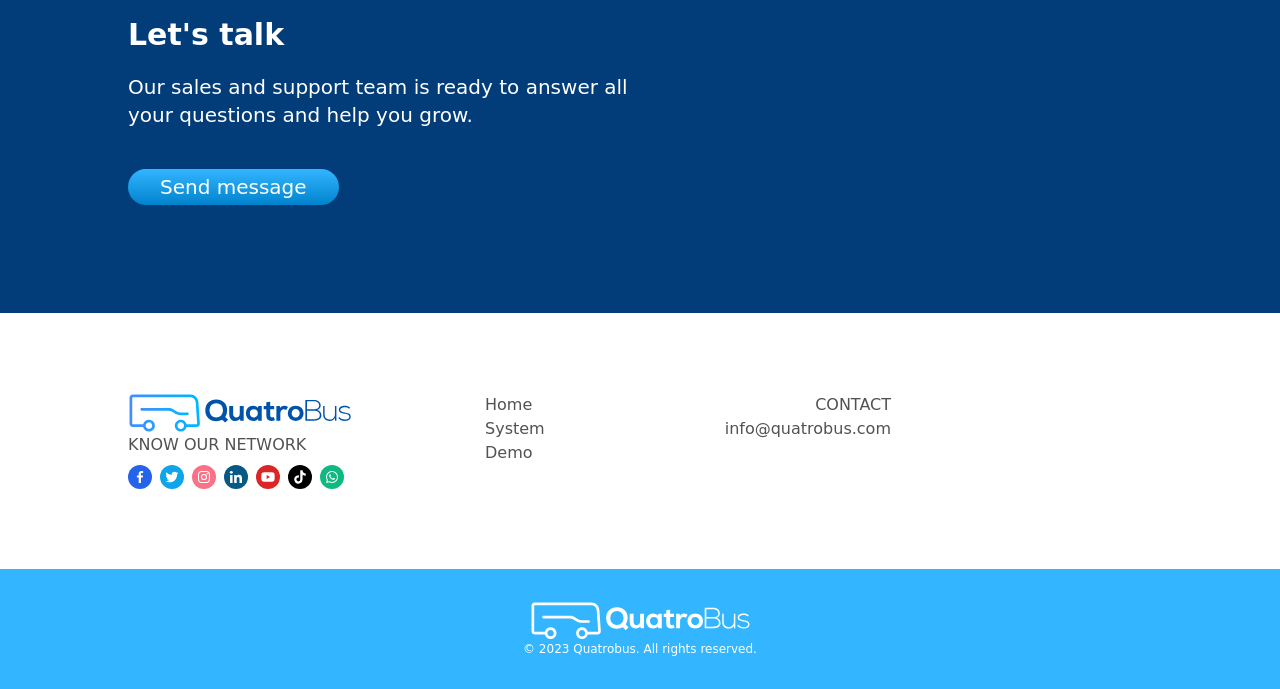What is the purpose of the 'Home', 'System', and 'Demo' links?
Please look at the screenshot and answer in one word or a short phrase.

To navigate to different sections